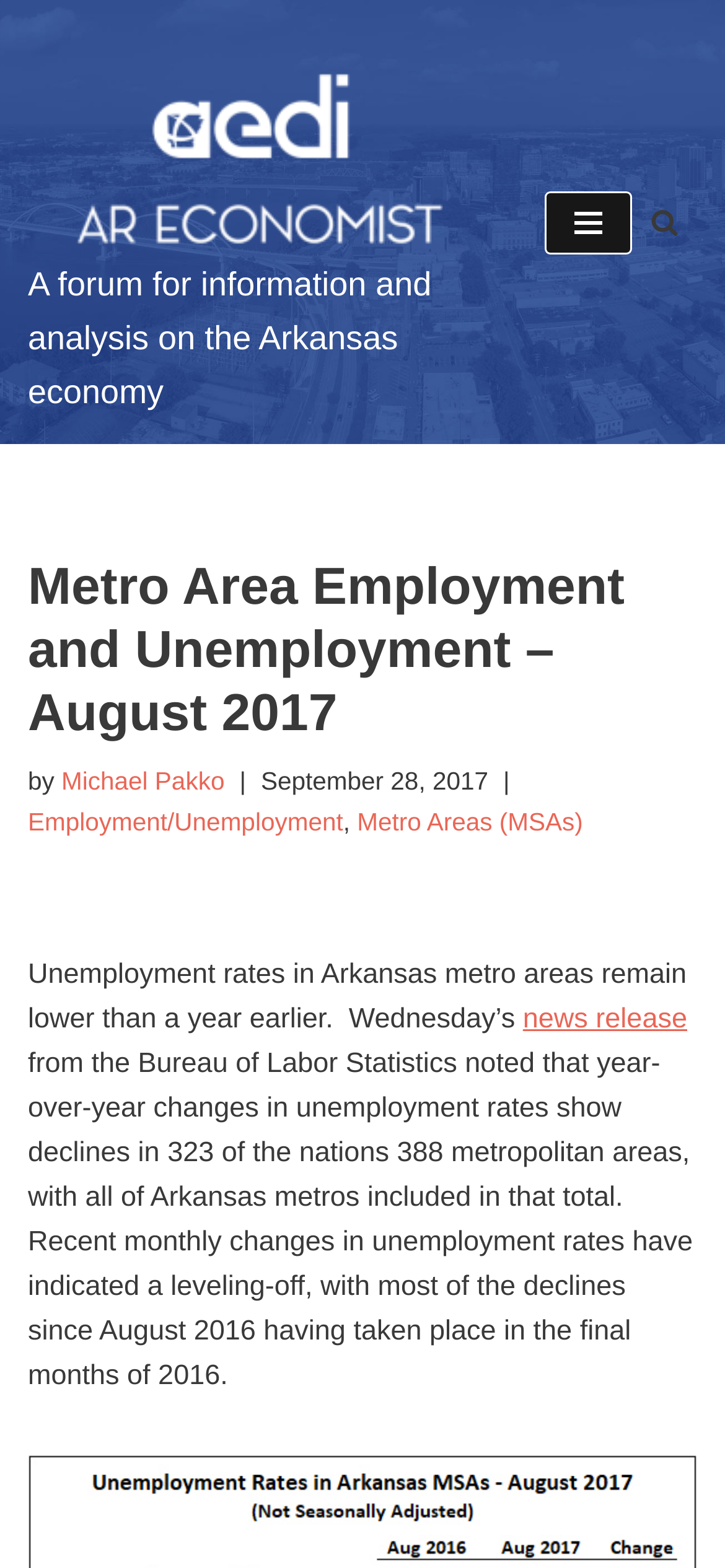Identify the bounding box coordinates for the region to click in order to carry out this instruction: "Search for something". Provide the coordinates using four float numbers between 0 and 1, formatted as [left, top, right, bottom].

[0.897, 0.133, 0.936, 0.151]